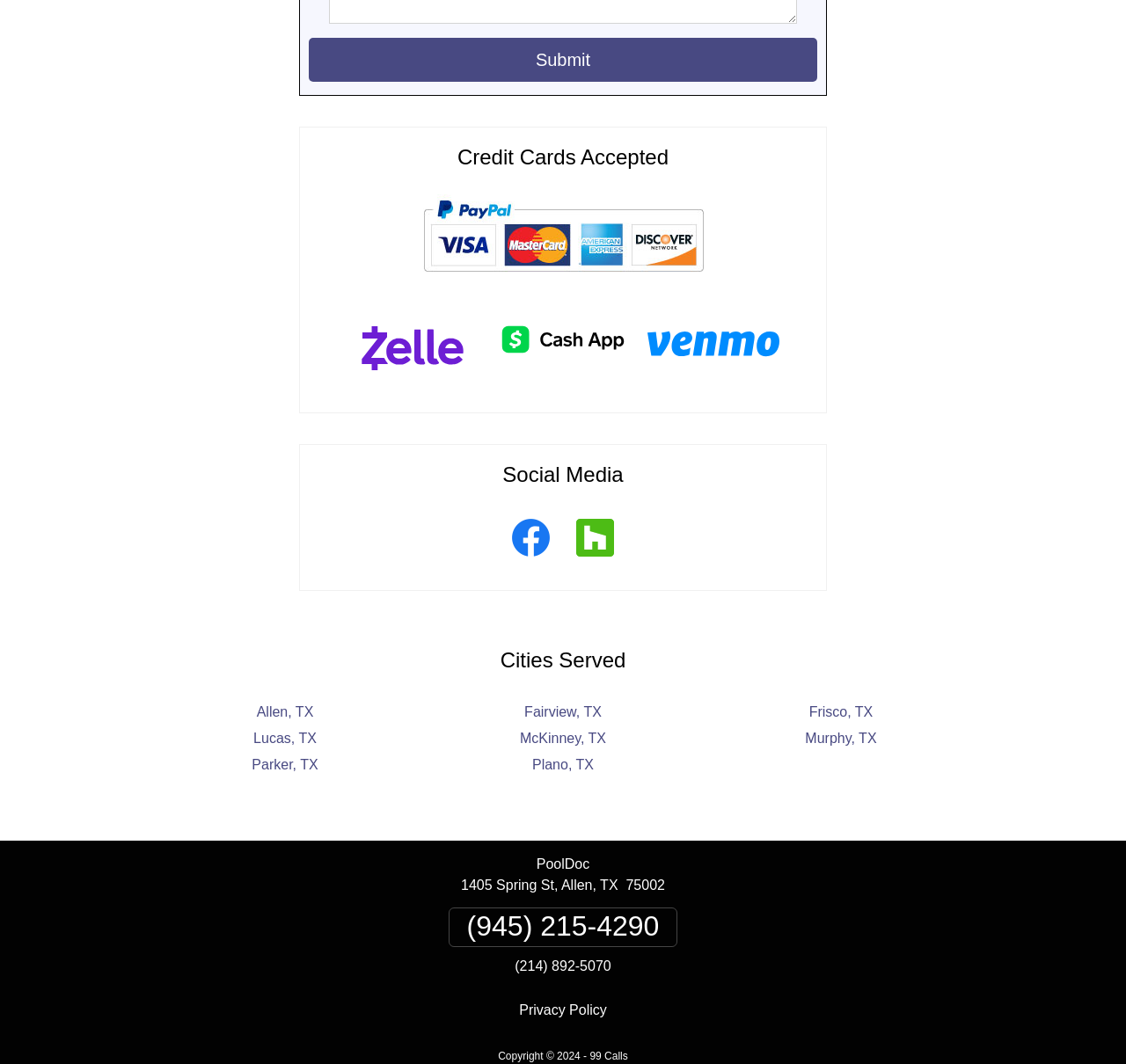Could you locate the bounding box coordinates for the section that should be clicked to accomplish this task: "Click the Submit button".

[0.274, 0.035, 0.726, 0.076]